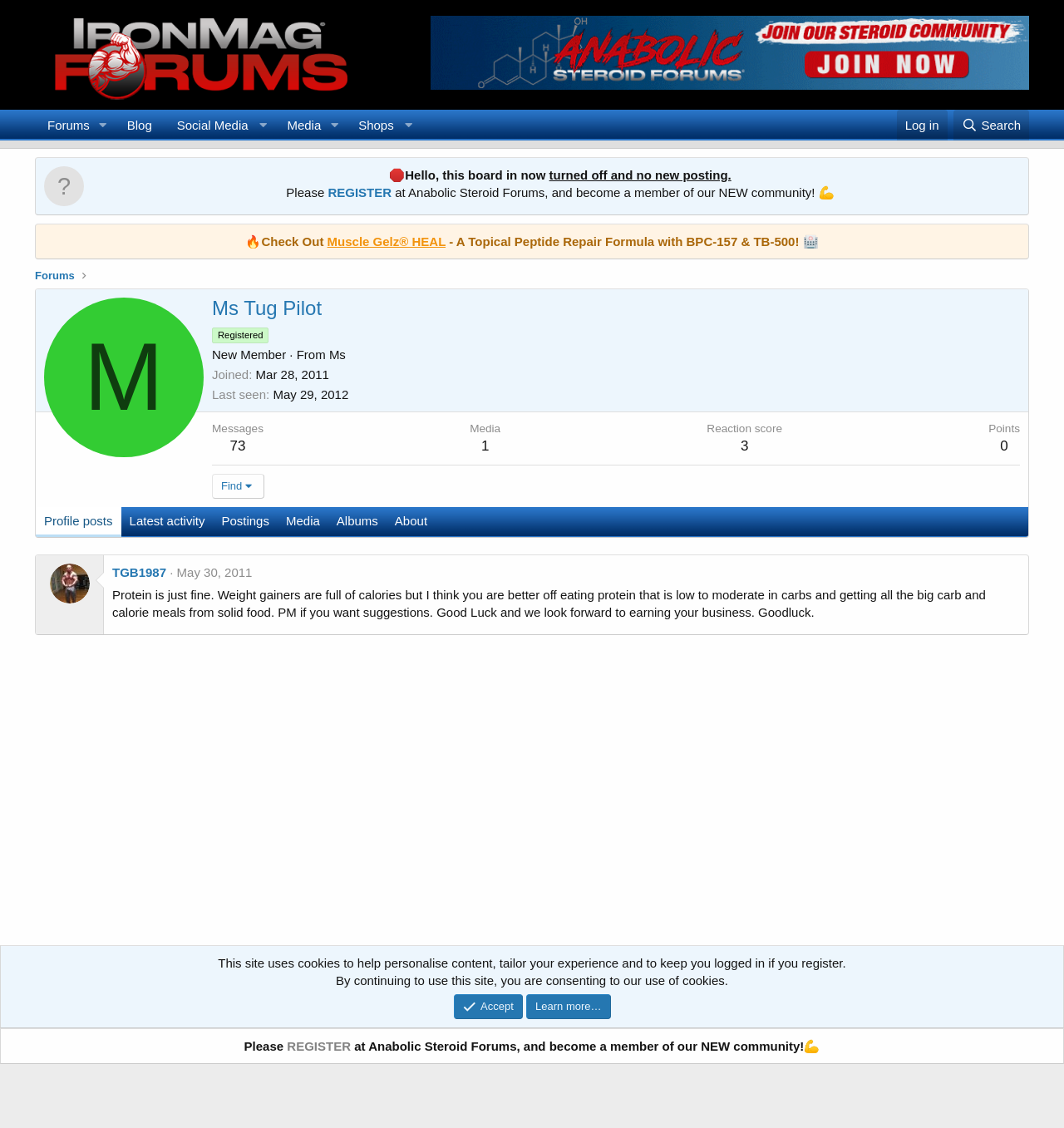Can you determine the bounding box coordinates of the area that needs to be clicked to fulfill the following instruction: "Search using the 'Search' button"?

[0.896, 0.097, 0.967, 0.125]